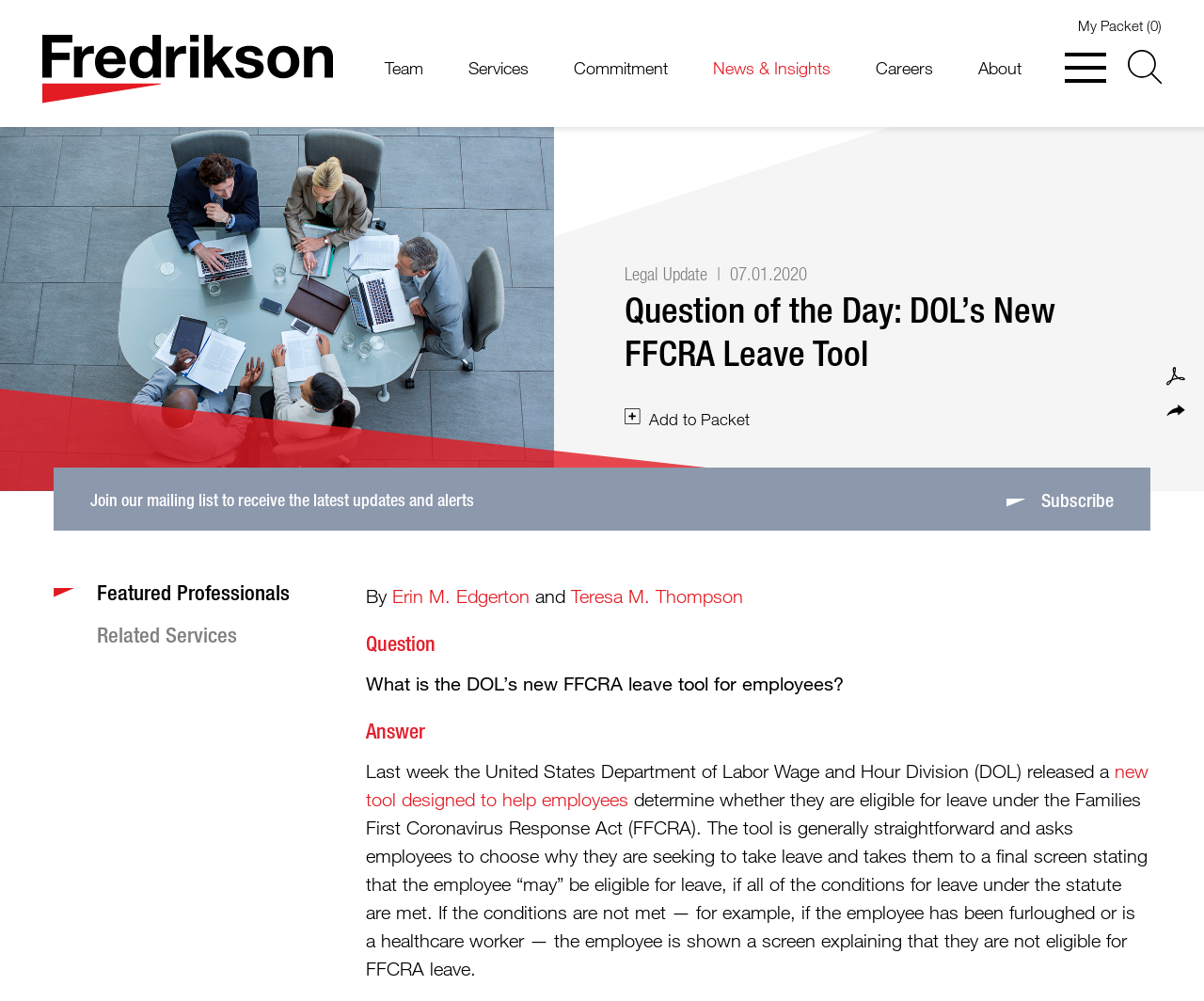What is the name of the law firm?
Look at the webpage screenshot and answer the question with a detailed explanation.

The name of the law firm can be found at the top left corner of the webpage, where it says 'Fredrikson & Byron P.A.' with an image of the firm's logo next to it.